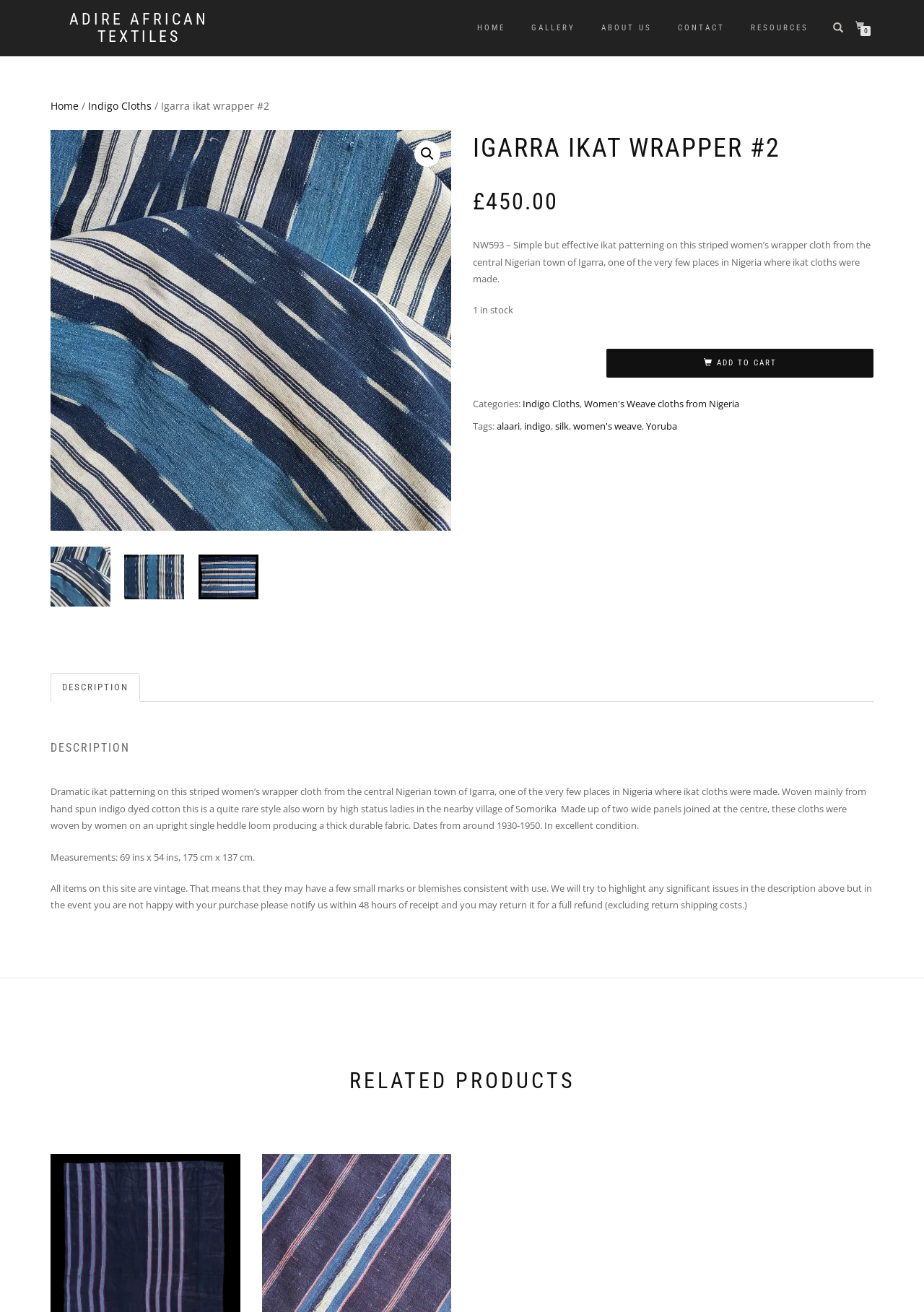From the webpage screenshot, predict the bounding box of the UI element that matches this description: "Description".

[0.055, 0.513, 0.152, 0.535]